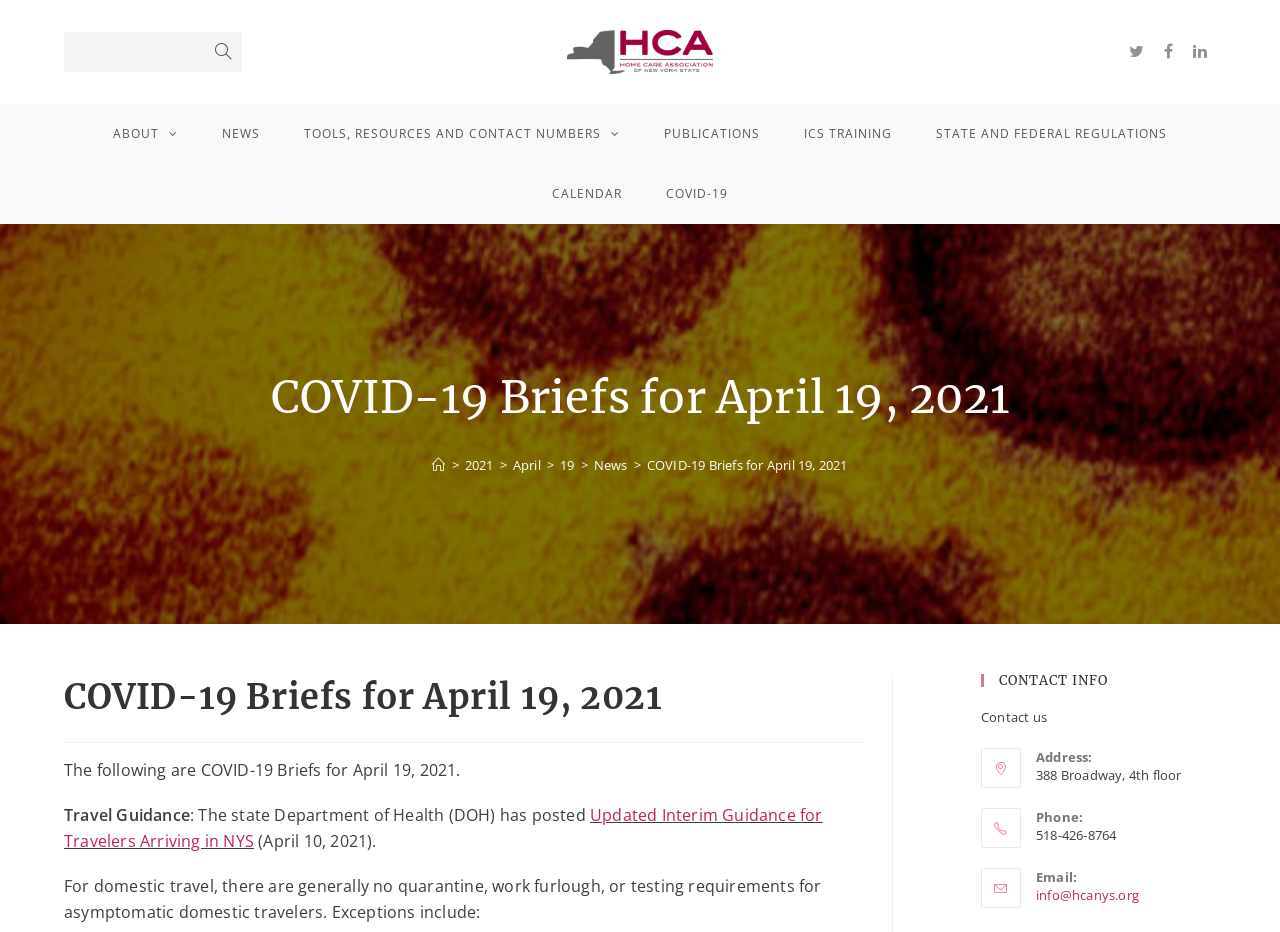Show the bounding box coordinates for the HTML element described as: "ICS Training".

[0.611, 0.112, 0.714, 0.176]